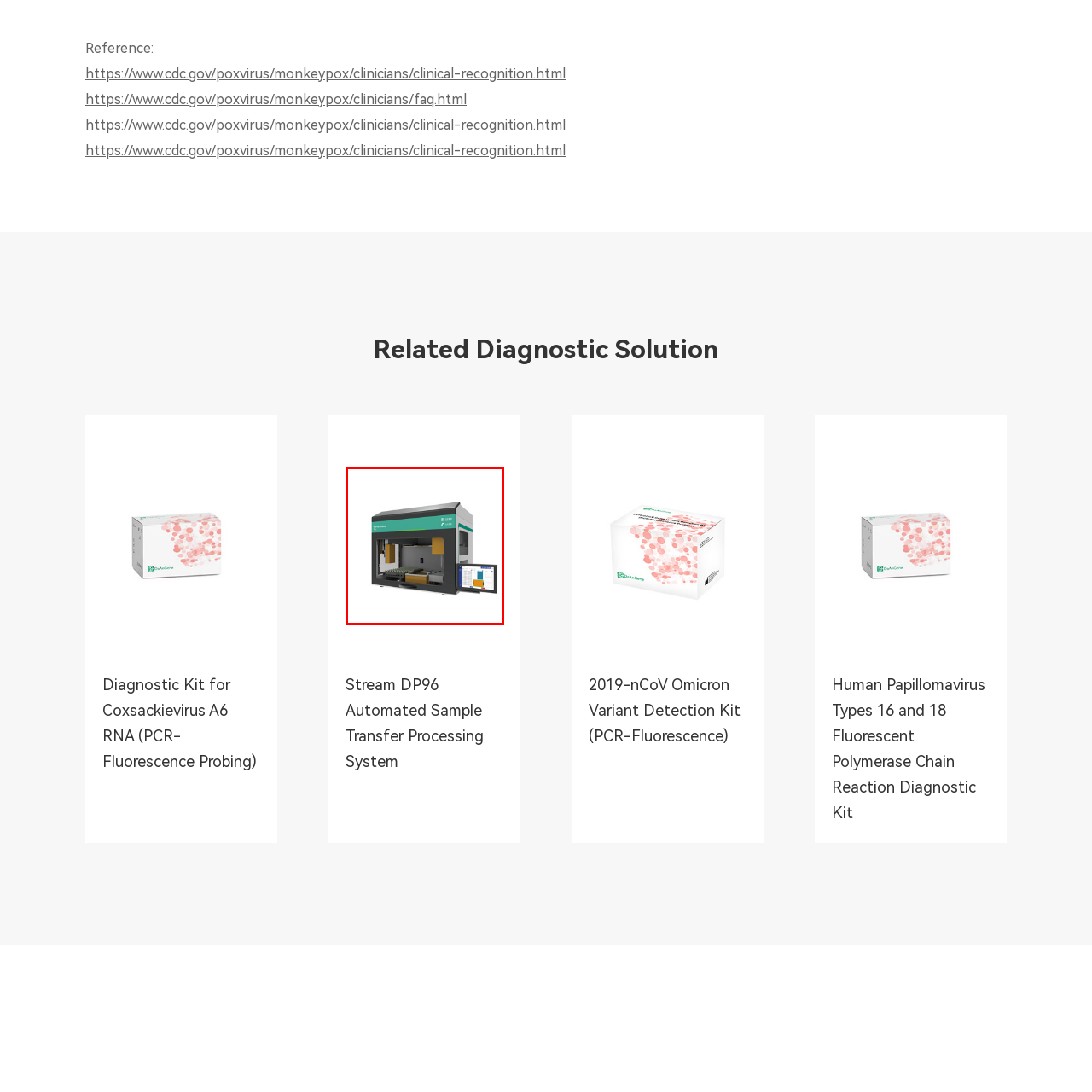Focus on the image encased in the red box and respond to the question with a single word or phrase:
What benefit does the automated system provide in laboratory settings?

minimizing human error